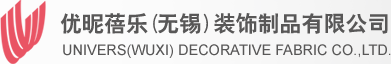Detail all significant aspects of the image you see.

The image features the logo of Univers (Wuxi) Decorative Fabric Co., Ltd., prominently displaying a stylized red graphic element above the company name. The logo reflects a modern and professional aesthetic, emphasizing the company's focus on decorative fabrics. Below the graphic, the name is presented in both Chinese and English, signifying its reach and commitment to international markets. This logo represents the brand's identity and dedication to quality in the fabric industry, particularly in the niche of flame retardant curtains.